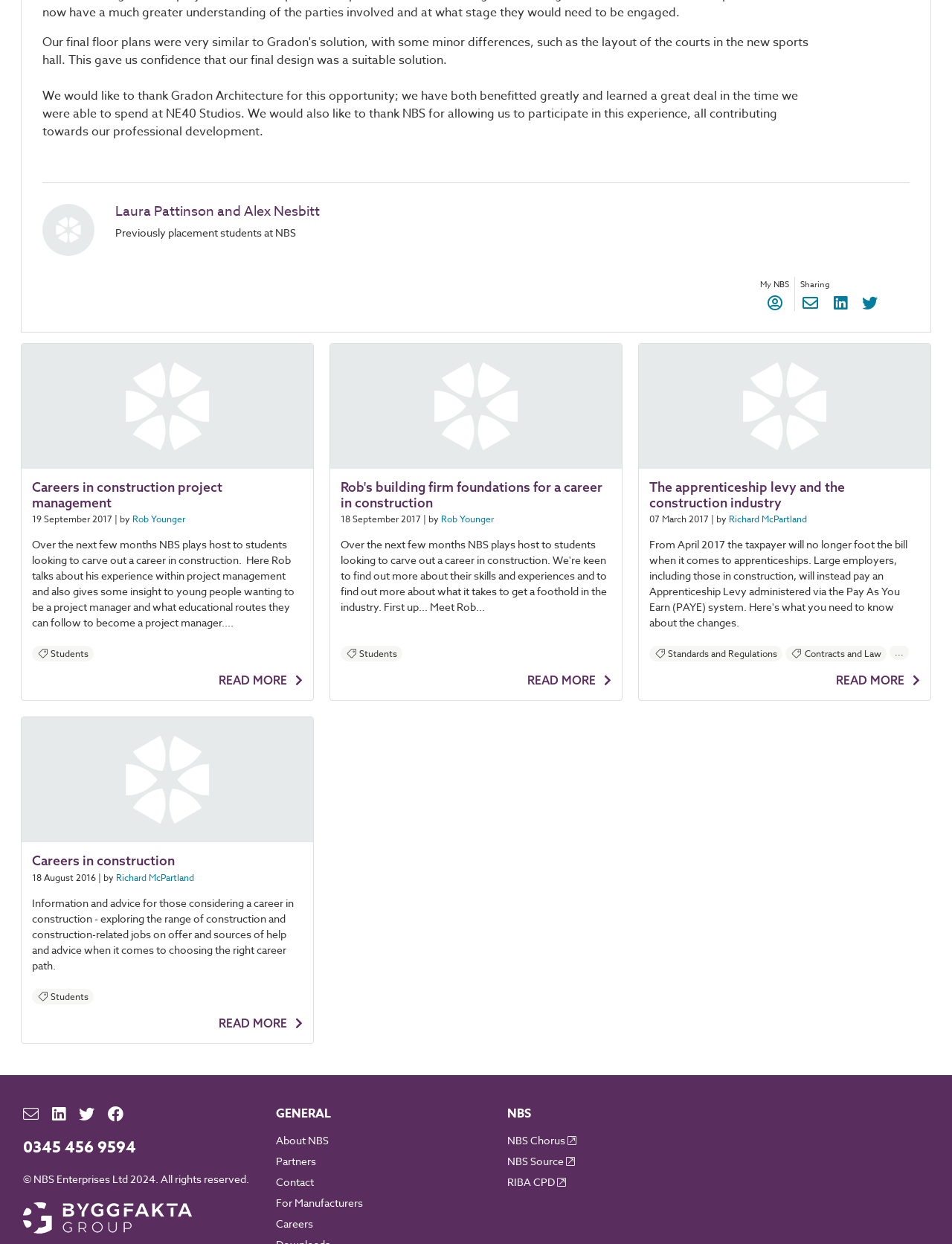Please predict the bounding box coordinates of the element's region where a click is necessary to complete the following instruction: "Click on the link to learn more about the apprenticeship levy and the construction industry". The coordinates should be represented by four float numbers between 0 and 1, i.e., [left, top, right, bottom].

[0.671, 0.276, 0.977, 0.377]